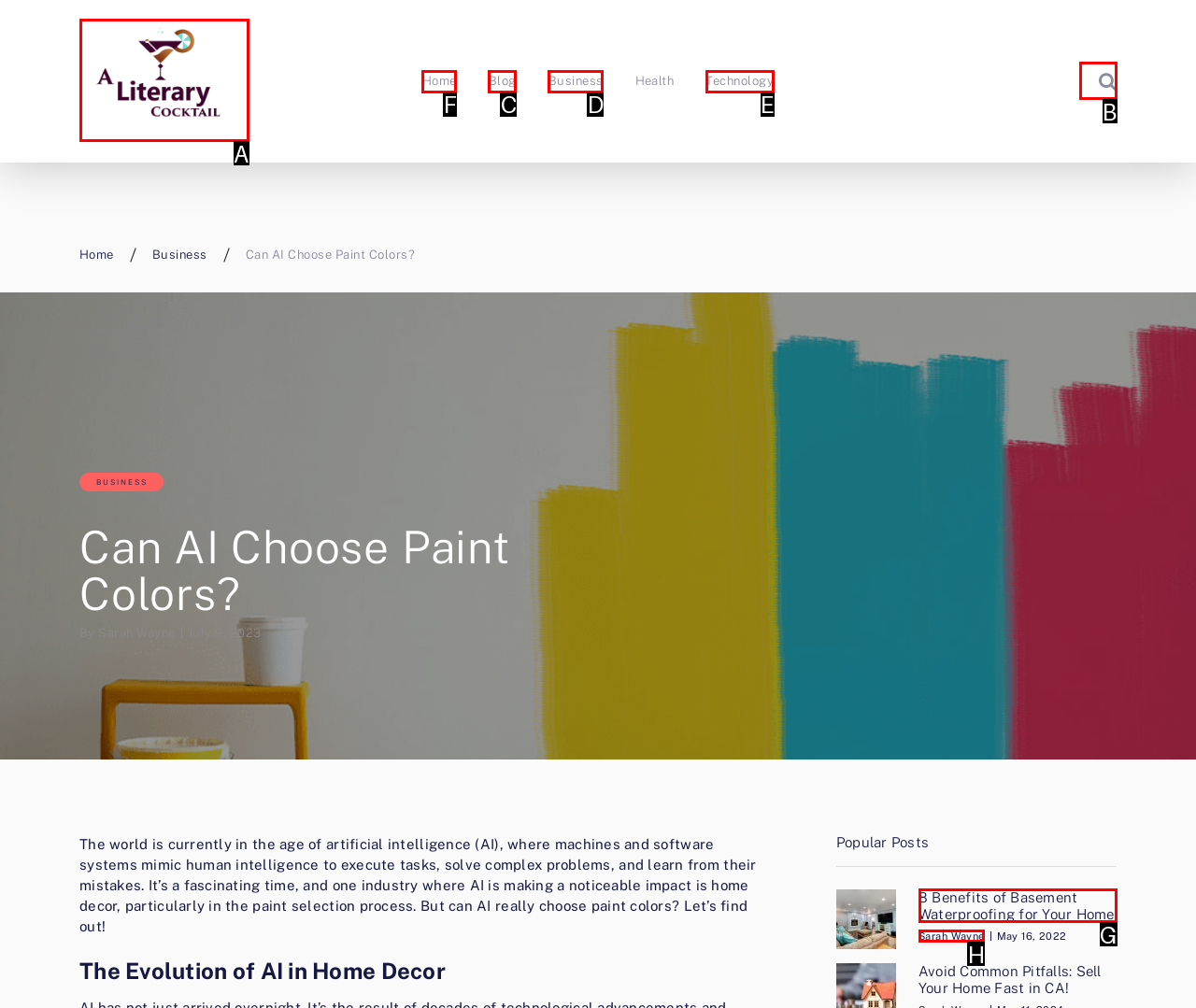Determine the letter of the element you should click to carry out the task: Click the 'Home' link at the top
Answer with the letter from the given choices.

F